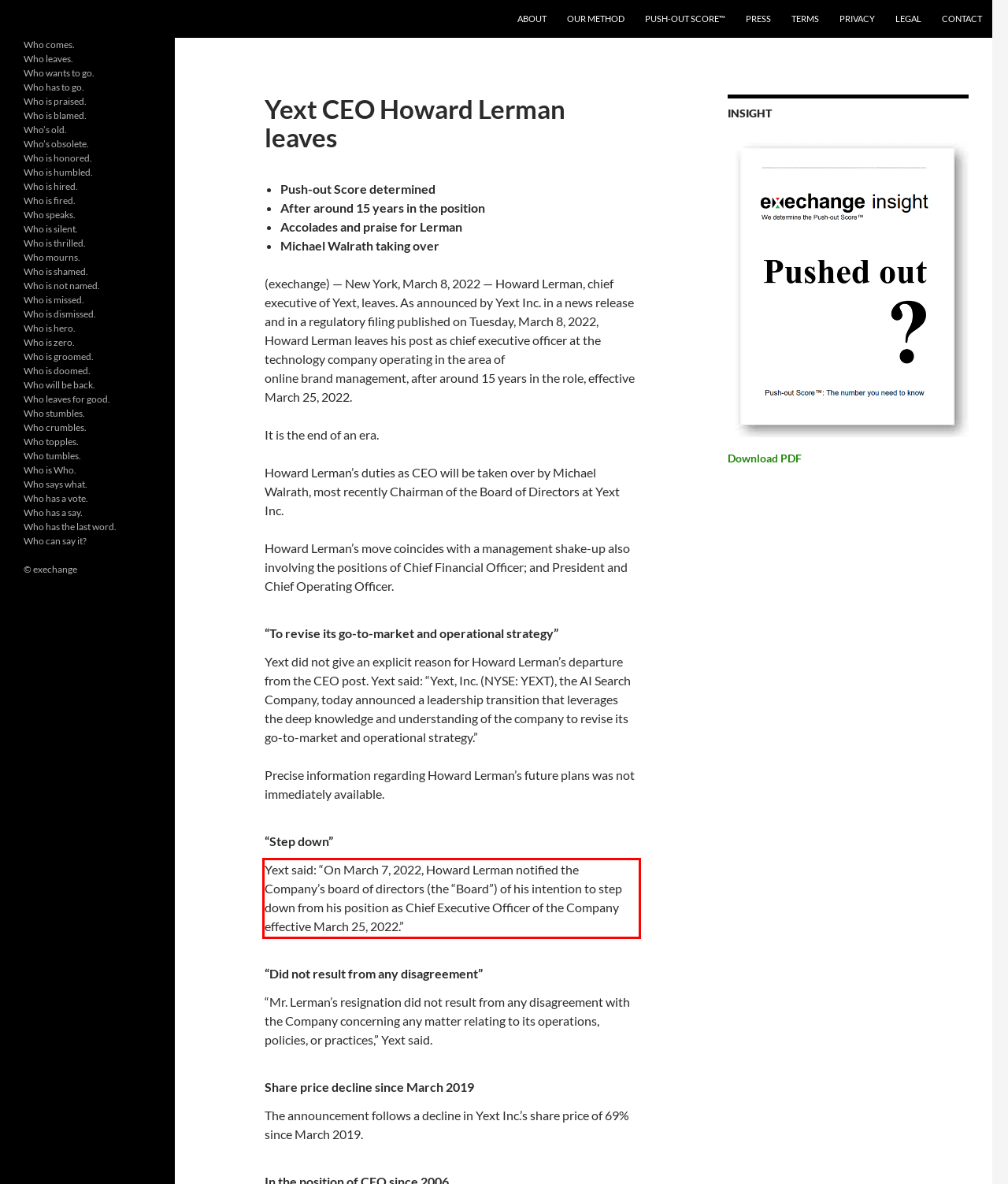Examine the webpage screenshot, find the red bounding box, and extract the text content within this marked area.

Yext said: “On March 7, 2022, Howard Lerman notified the Company’s board of directors (the “Board”) of his intention to step down from his position as Chief Executive Officer of the Company effective March 25, 2022.”